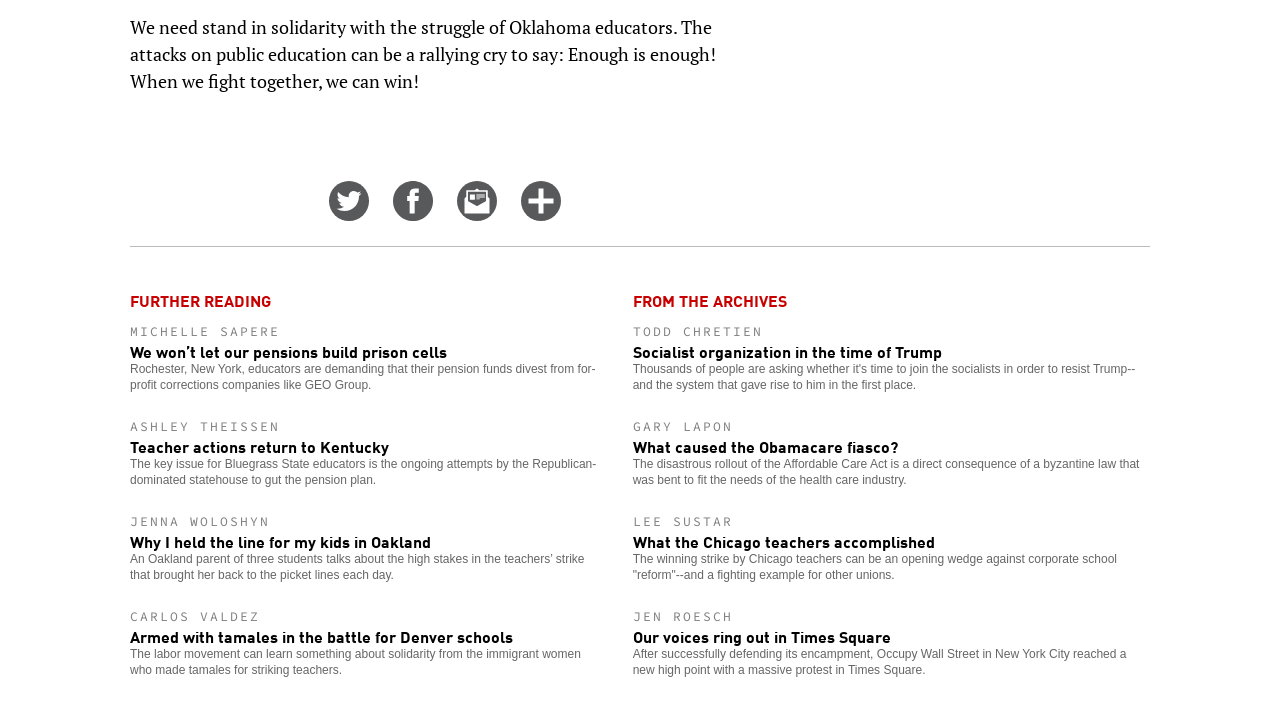Using the element description parent_node: Home, predict the bounding box coordinates for the UI element. Provide the coordinates in (top-left x, top-left y, bottom-right x, bottom-right y) format with values ranging from 0 to 1.

None